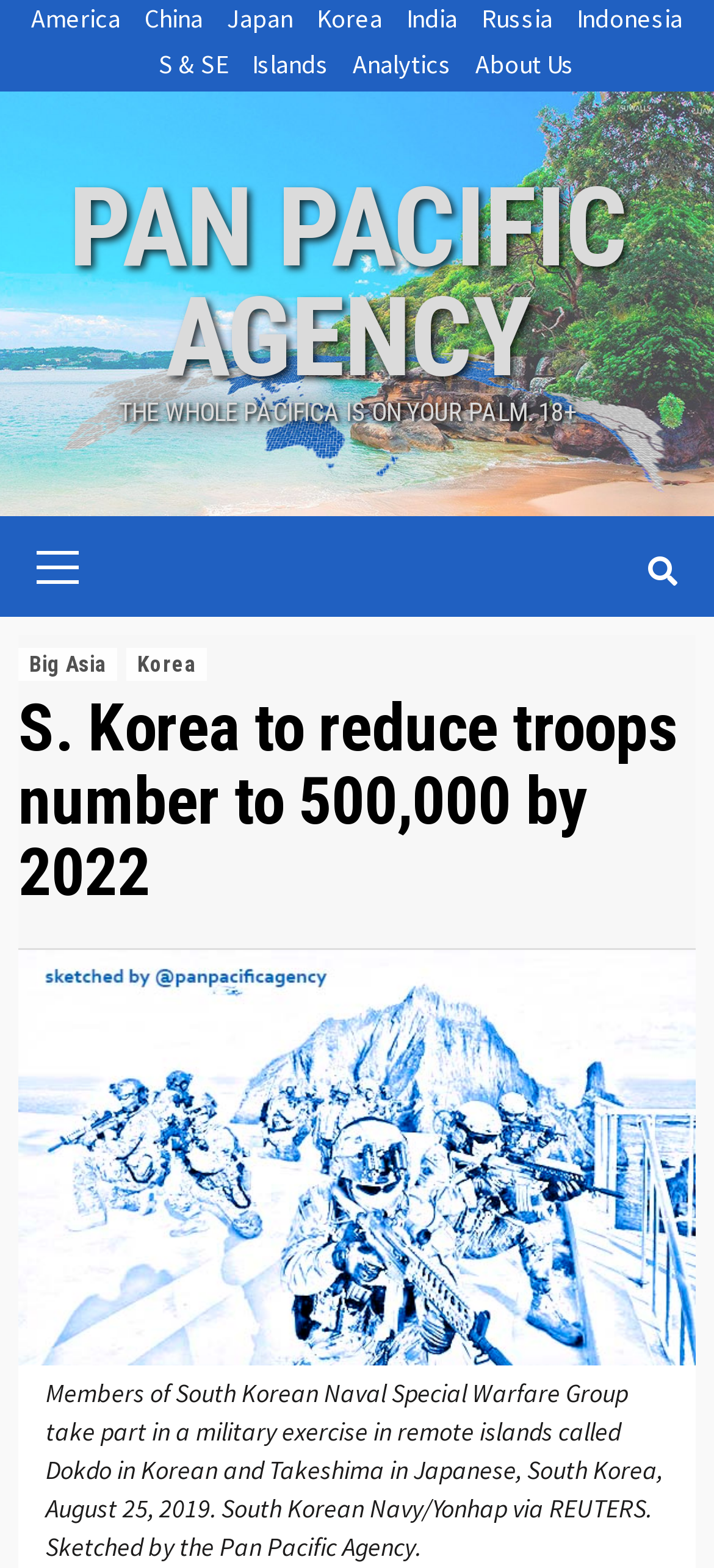Please determine the bounding box coordinates of the area that needs to be clicked to complete this task: 'Go to About Us'. The coordinates must be four float numbers between 0 and 1, formatted as [left, top, right, bottom].

[0.64, 0.029, 0.804, 0.058]